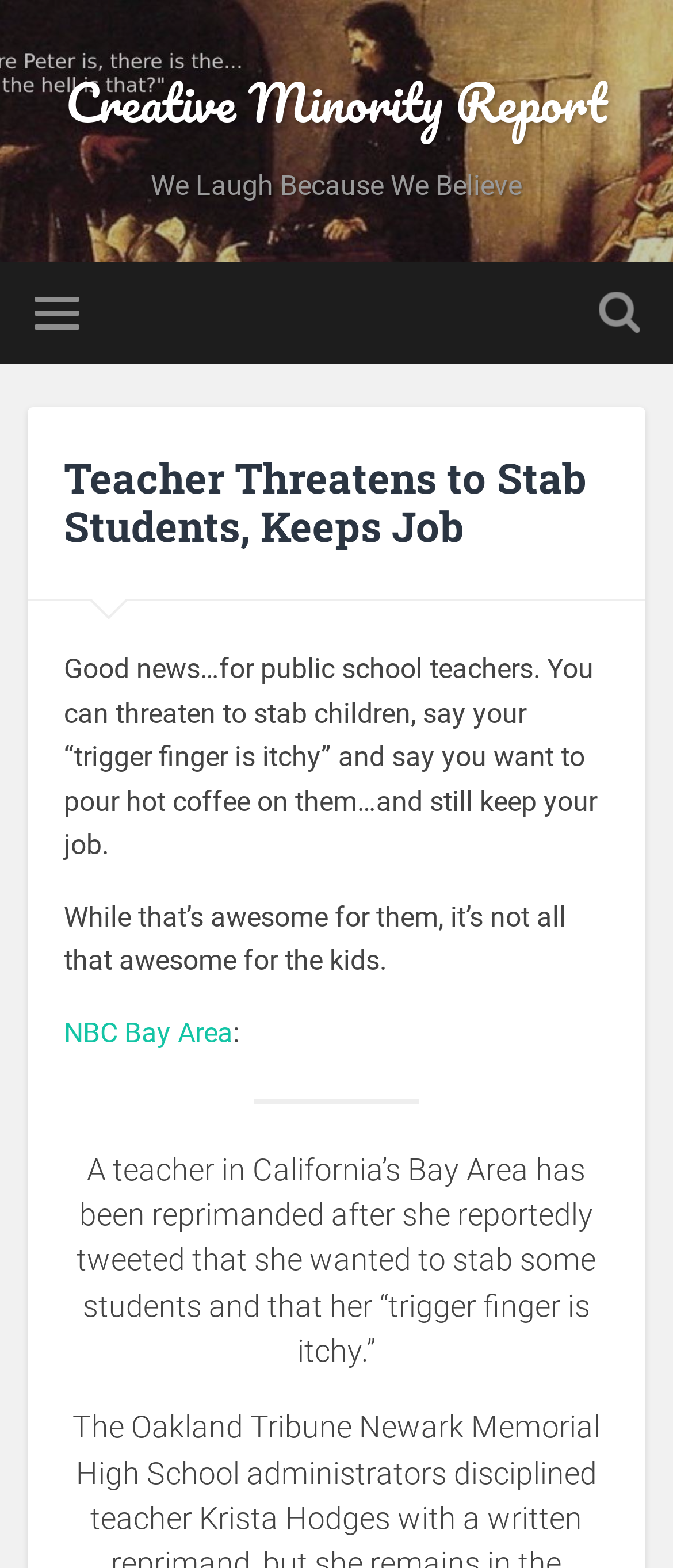What news organization is mentioned in the article?
Use the screenshot to answer the question with a single word or phrase.

NBC Bay Area